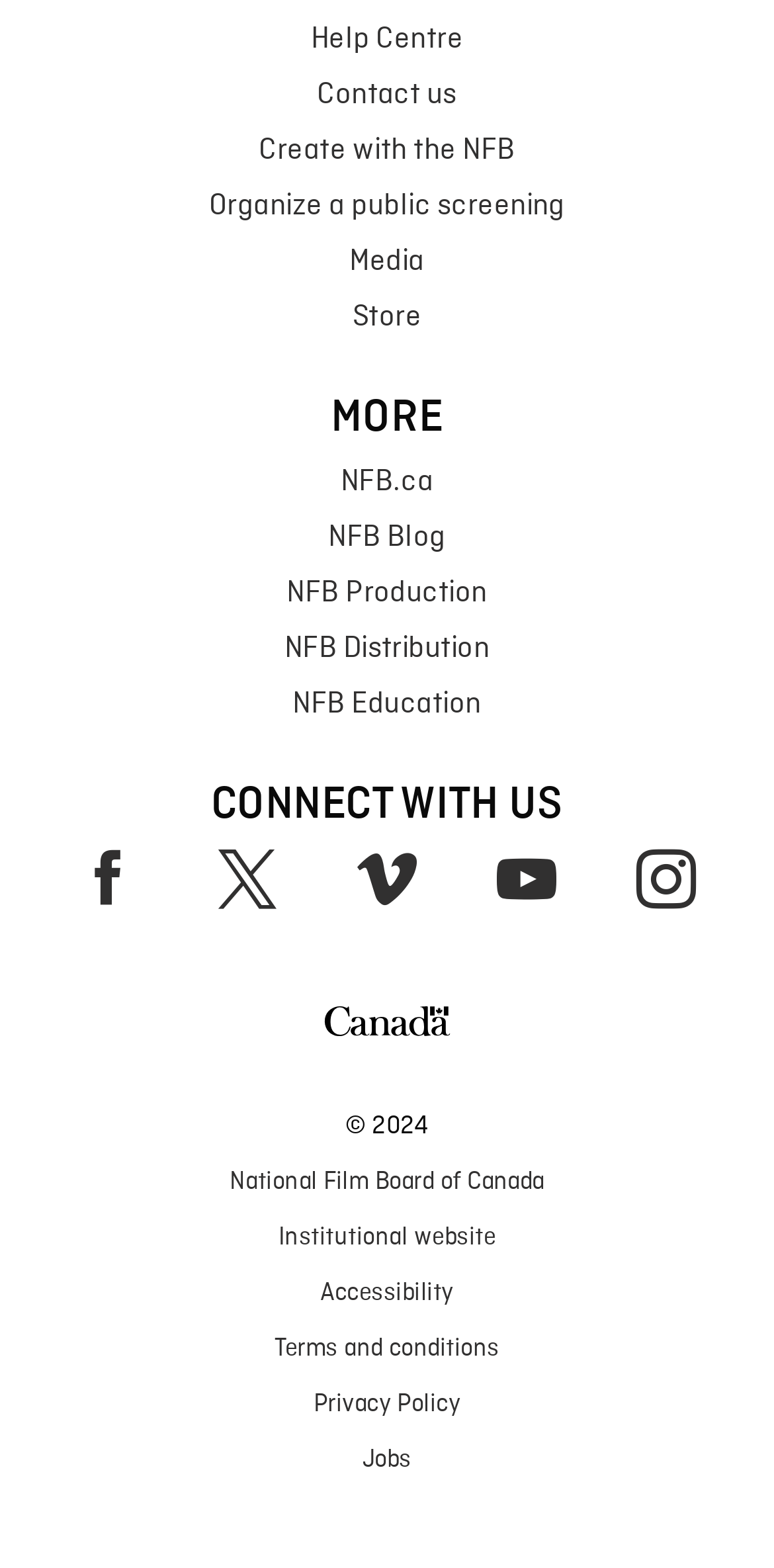Please answer the following question using a single word or phrase: 
How many social media links are there?

5